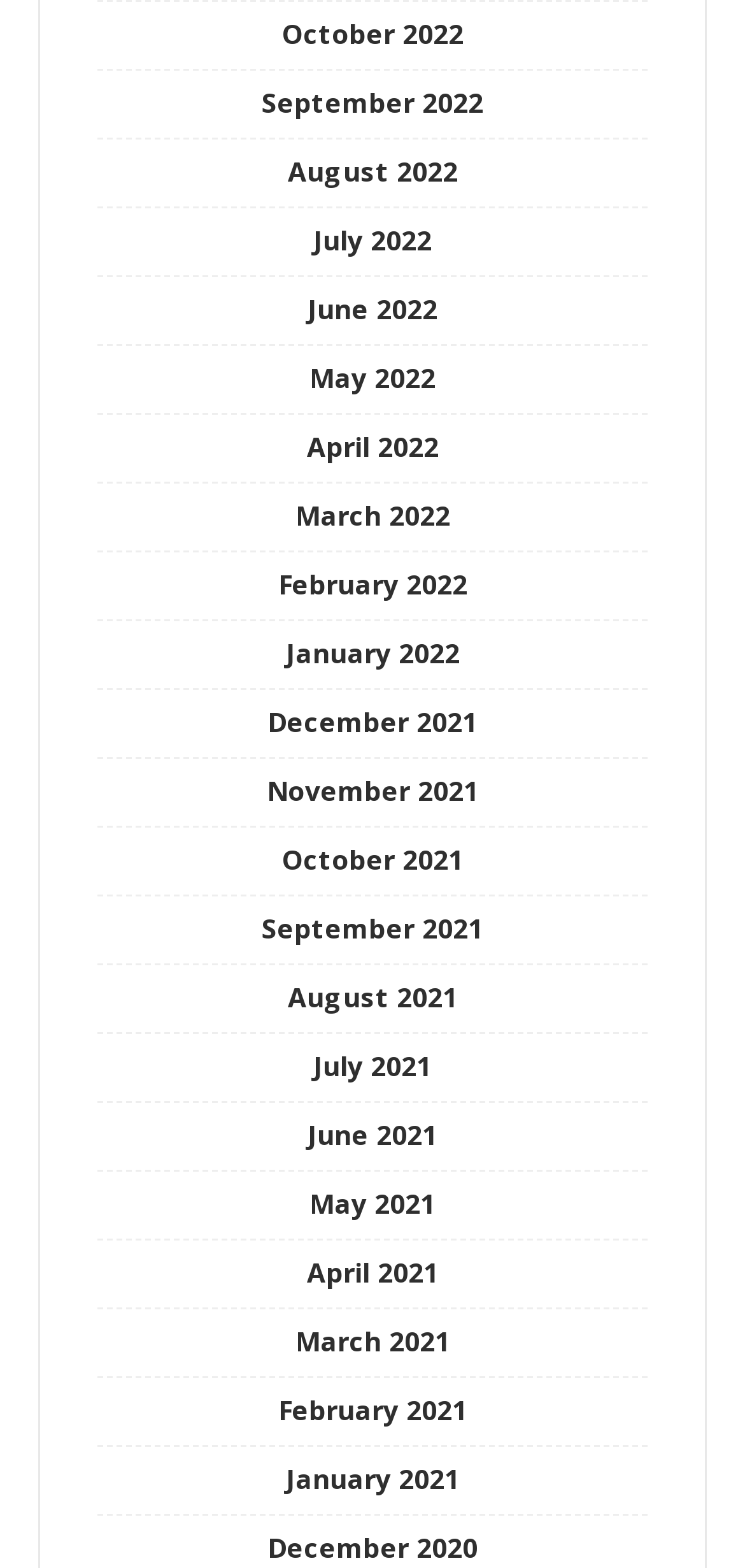Could you find the bounding box coordinates of the clickable area to complete this instruction: "View January 2021"?

[0.383, 0.931, 0.617, 0.954]